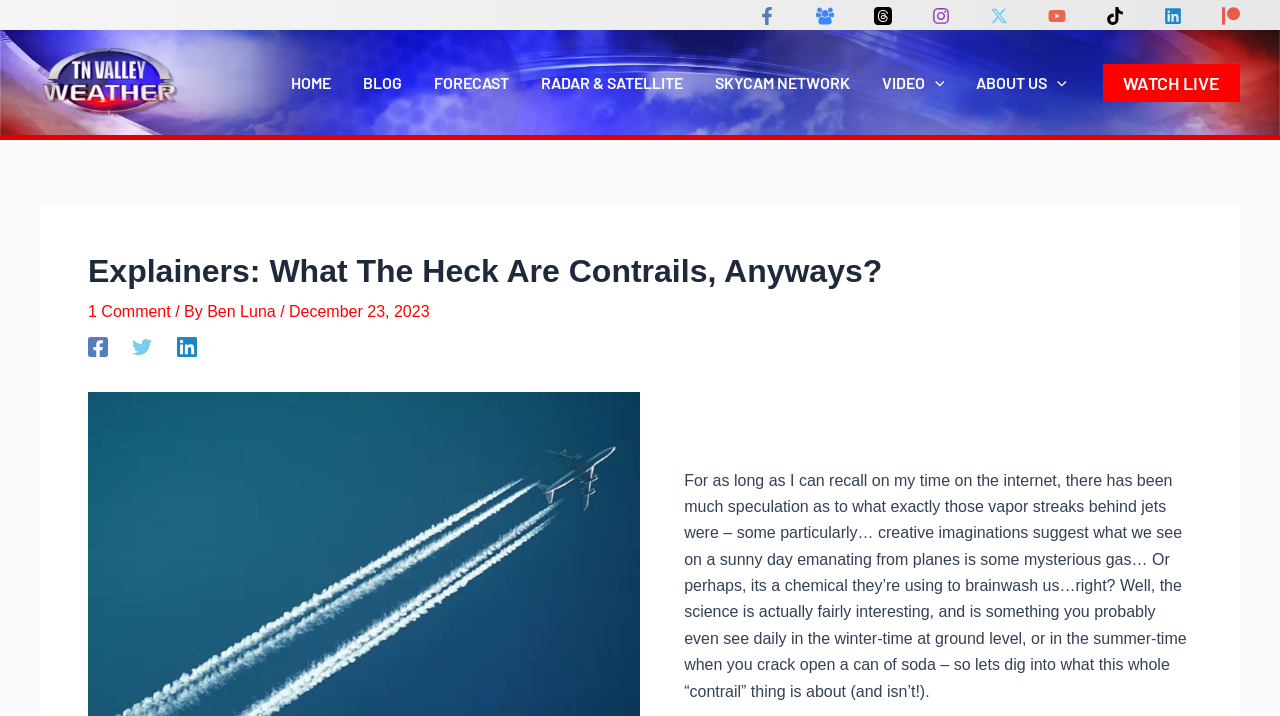Determine the bounding box coordinates of the clickable region to carry out the instruction: "Read the article about Contrails".

[0.069, 0.352, 0.931, 0.503]